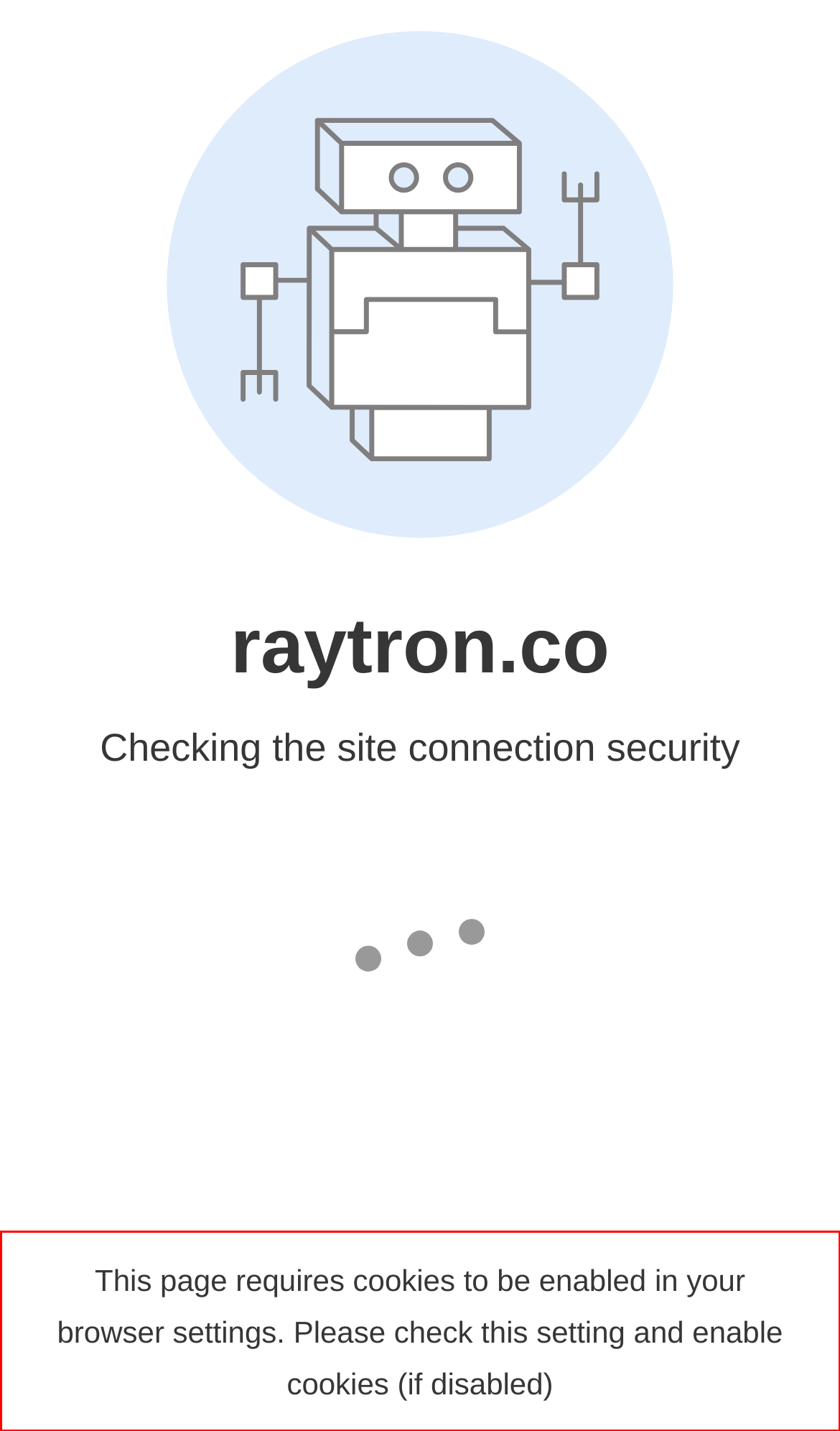Analyze the screenshot of the webpage that features a red bounding box and recognize the text content enclosed within this red bounding box.

This page requires cookies to be enabled in your browser settings. Please check this setting and enable cookies (if disabled)